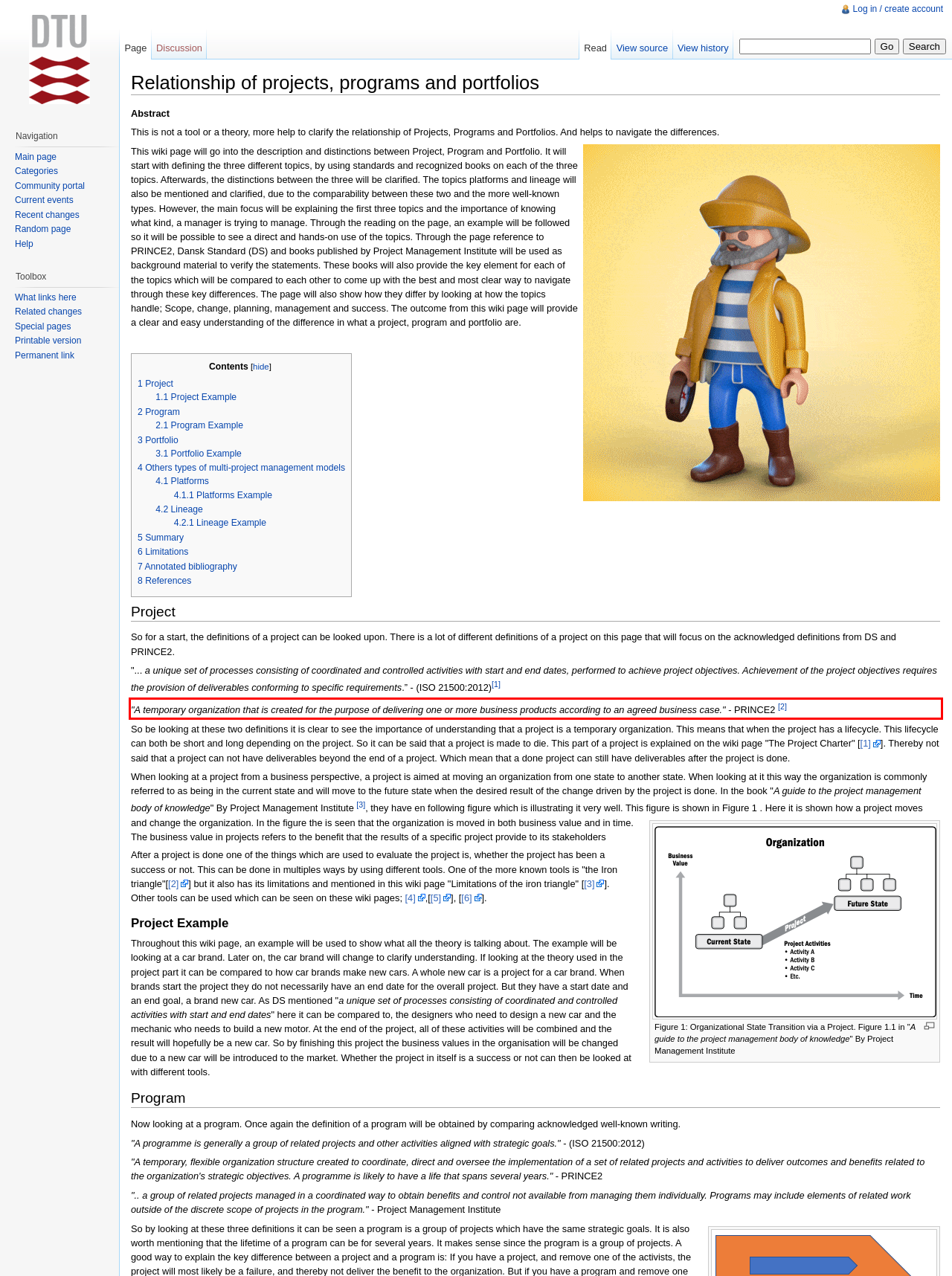Given a webpage screenshot, identify the text inside the red bounding box using OCR and extract it.

"A temporary organization that is created for the purpose of delivering one or more business products according to an agreed business case." - PRINCE2 [2]